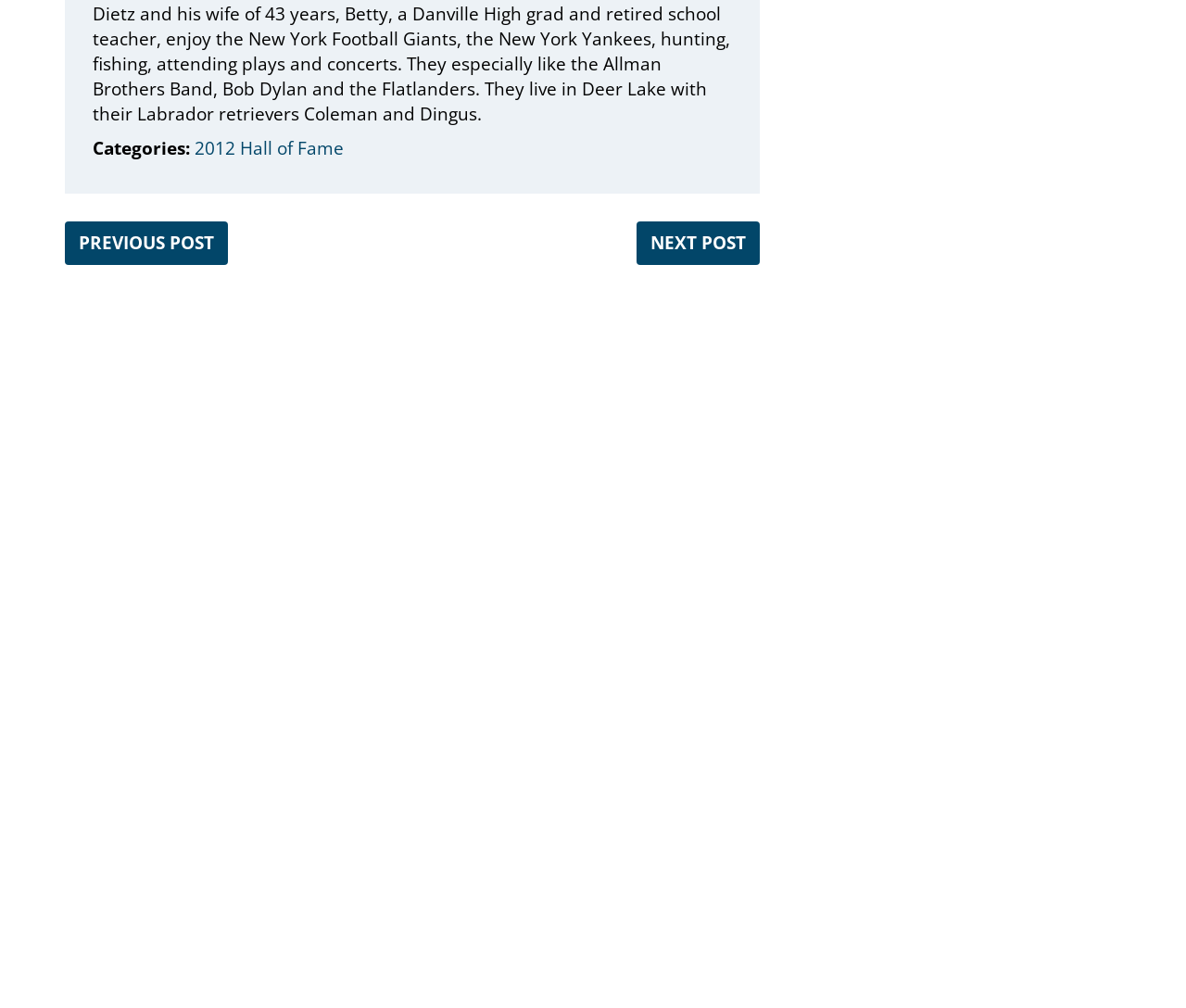Please locate the bounding box coordinates of the element that should be clicked to complete the given instruction: "Click on the Facebook link".

[0.691, 0.635, 0.715, 0.663]